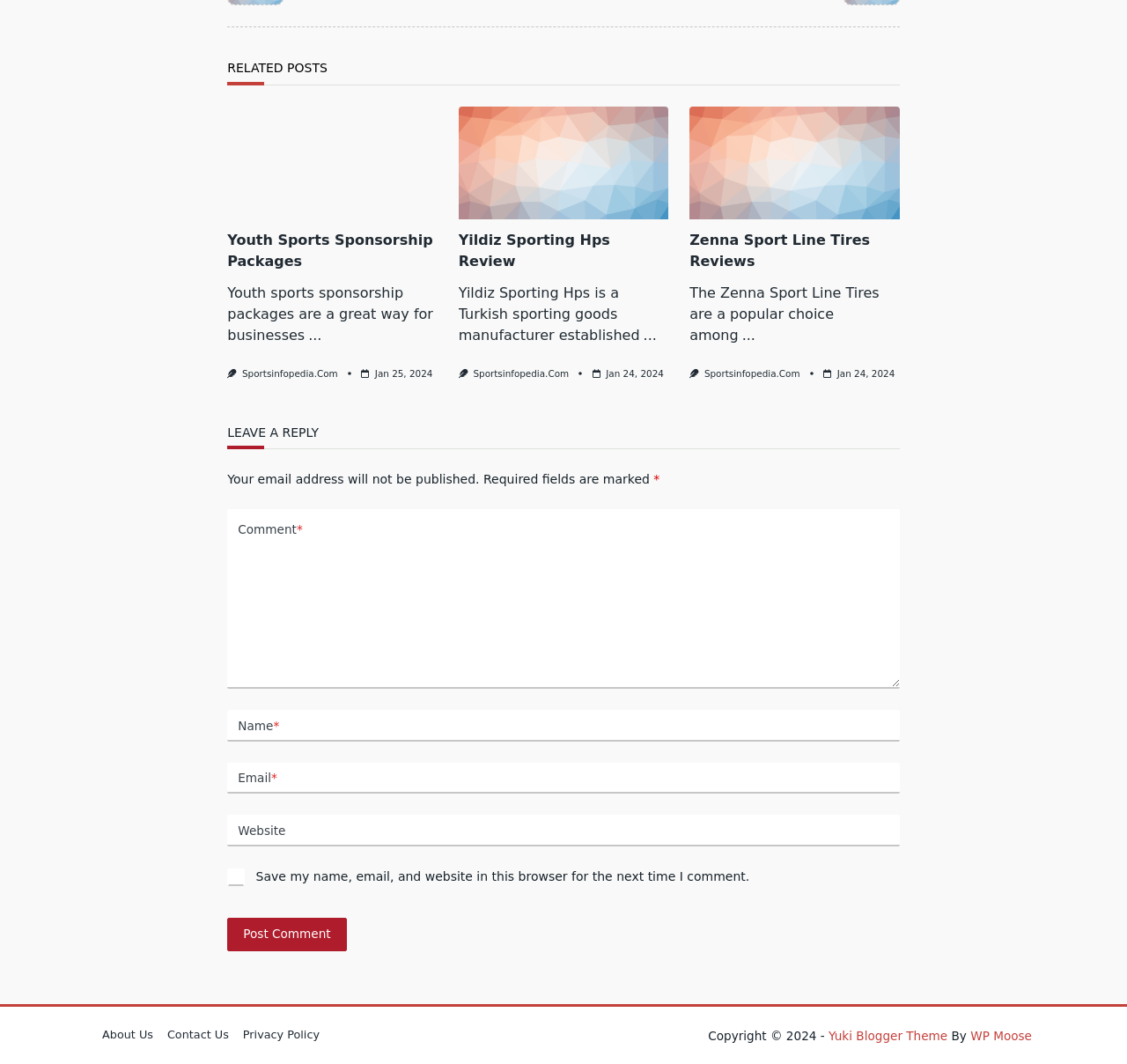Locate the bounding box coordinates of the area that needs to be clicked to fulfill the following instruction: "Click on the 'Youth Sports Sponsorship Packages' link". The coordinates should be in the format of four float numbers between 0 and 1, namely [left, top, right, bottom].

[0.202, 0.218, 0.384, 0.253]